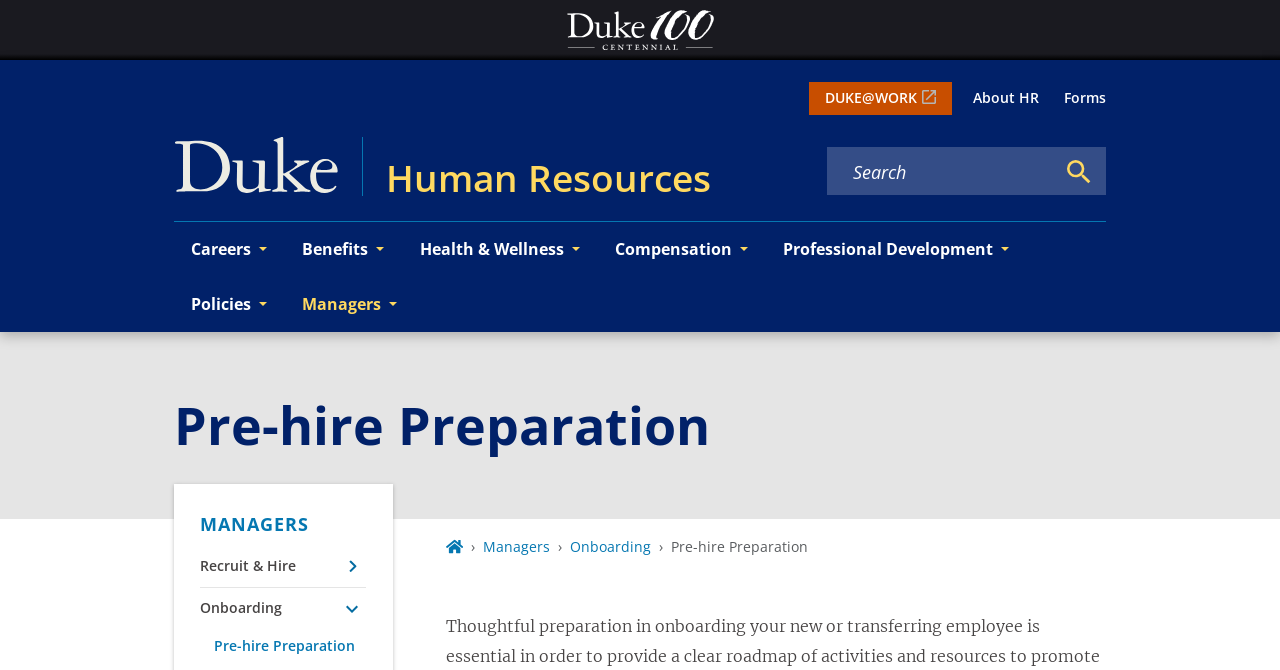Pinpoint the bounding box coordinates of the area that should be clicked to complete the following instruction: "View the Onboarding page". The coordinates must be given as four float numbers between 0 and 1, i.e., [left, top, right, bottom].

[0.156, 0.882, 0.286, 0.933]